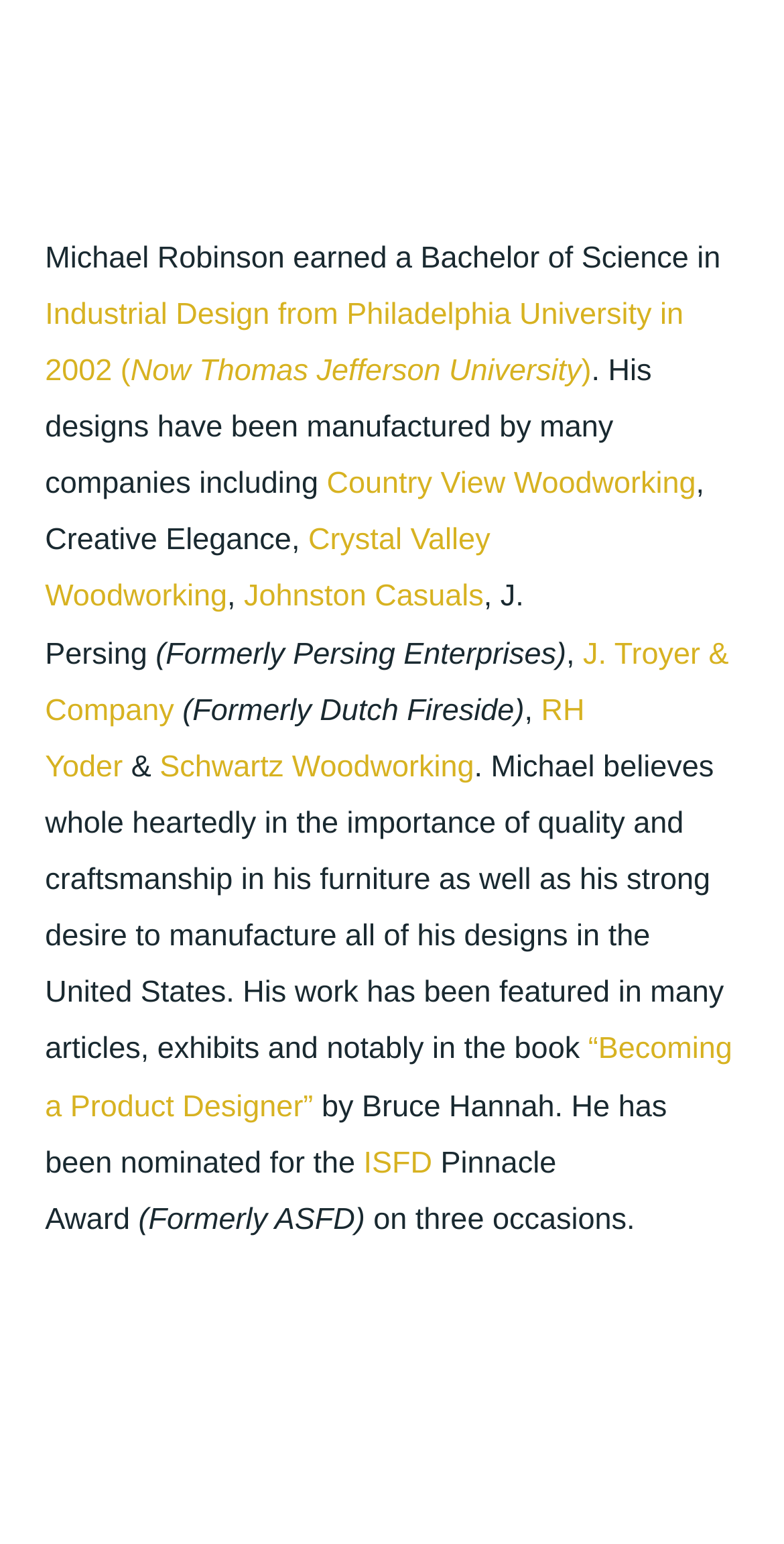Locate the bounding box coordinates of the clickable area needed to fulfill the instruction: "Search for products".

None